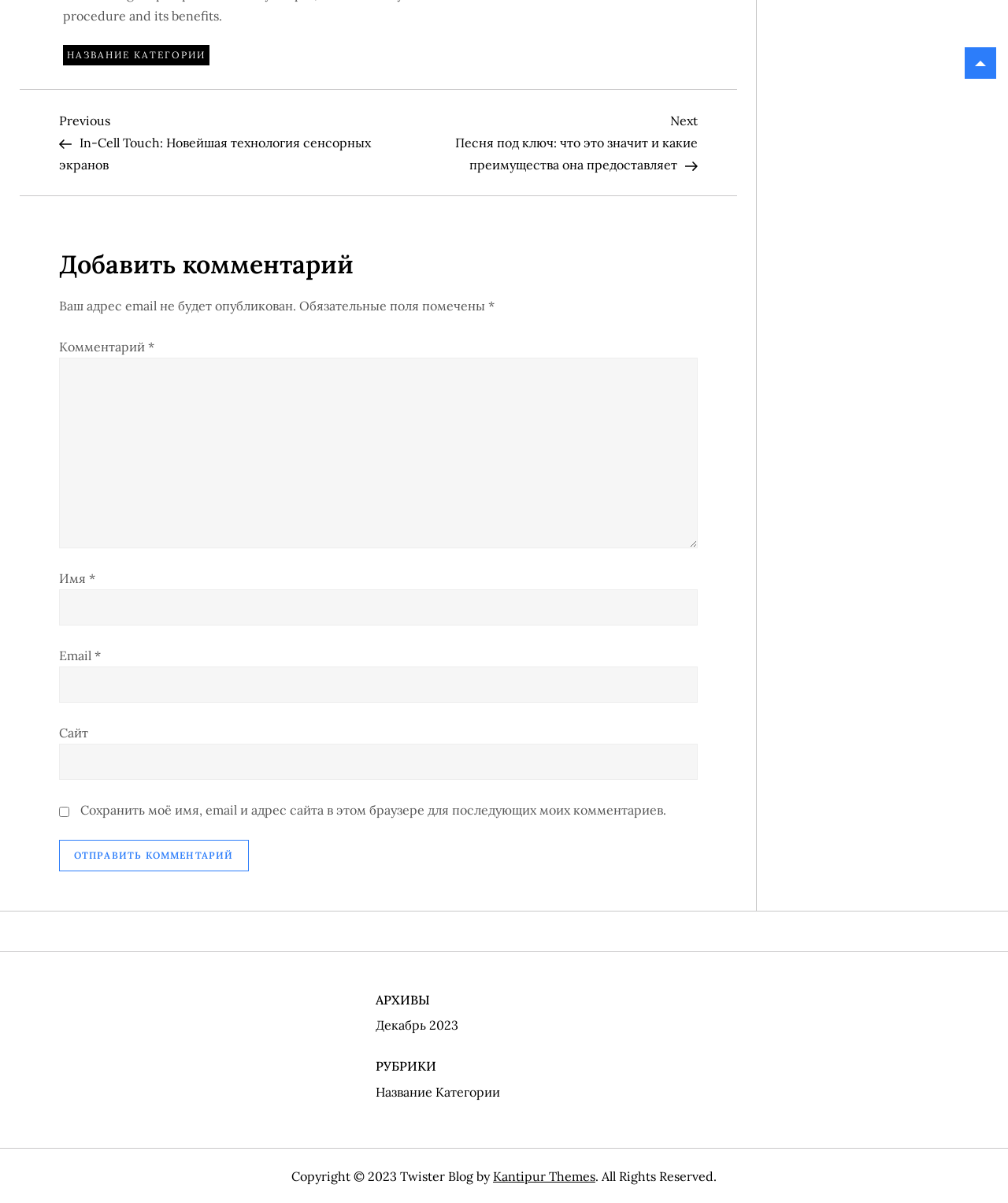Please determine the bounding box coordinates of the section I need to click to accomplish this instruction: "View the Categories section".

None